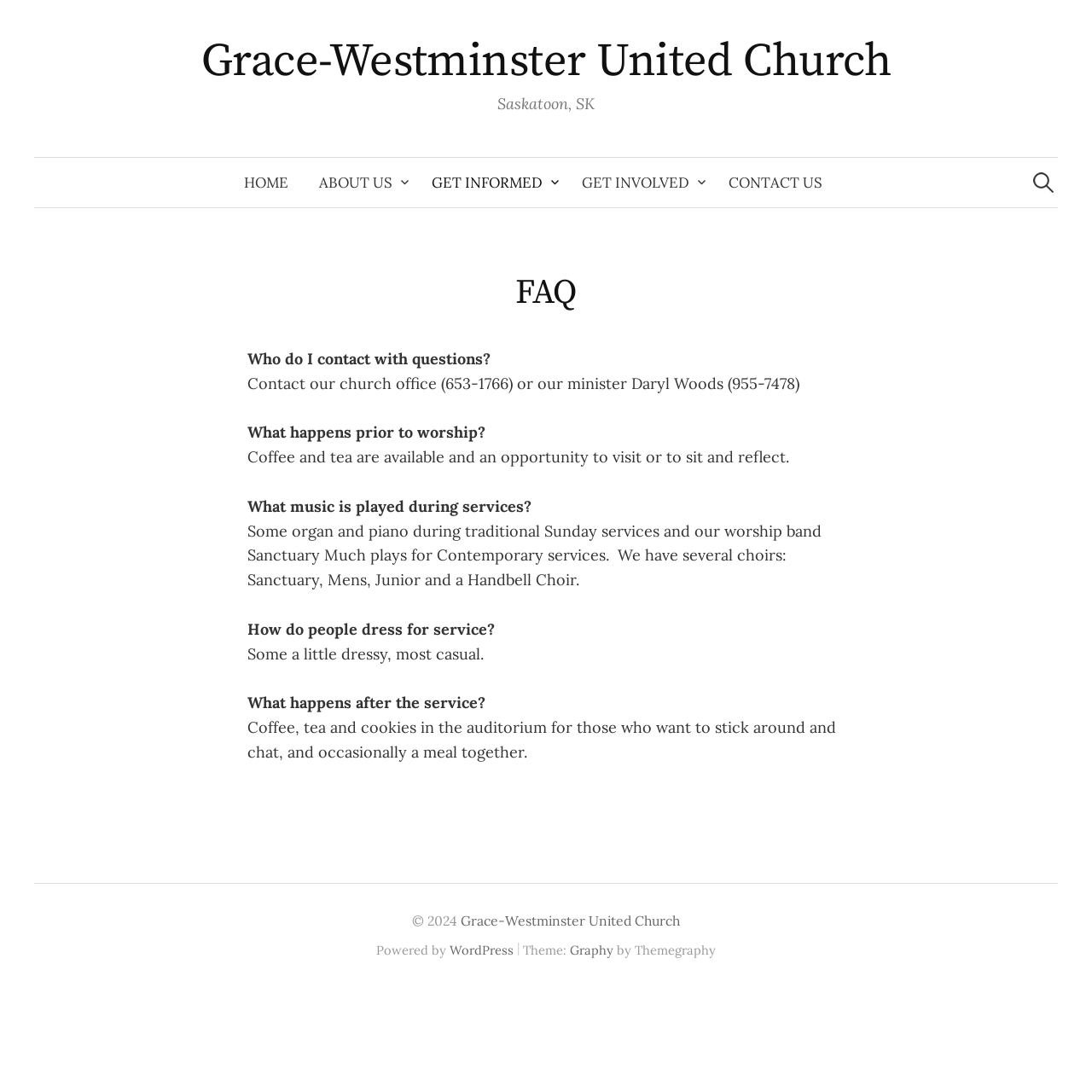Based on the image, provide a detailed response to the question:
What is the name of the church?

The name of the church can be found in the top-left corner of the webpage, where it is written as 'FAQ – Grace-Westminster United Church'. It is also mentioned in the links and static text elements throughout the webpage.